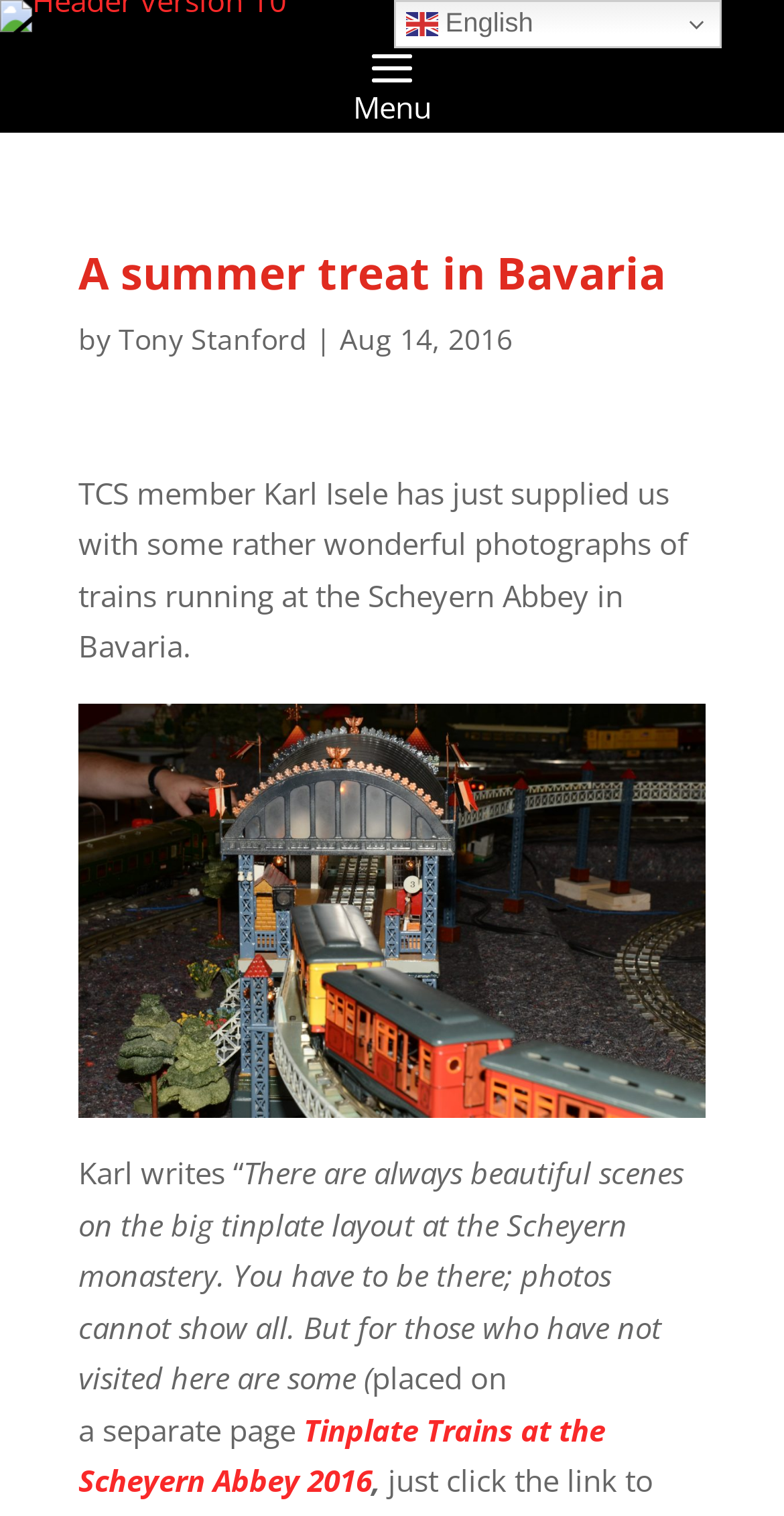Determine the main heading text of the webpage.

A summer treat in Bavaria